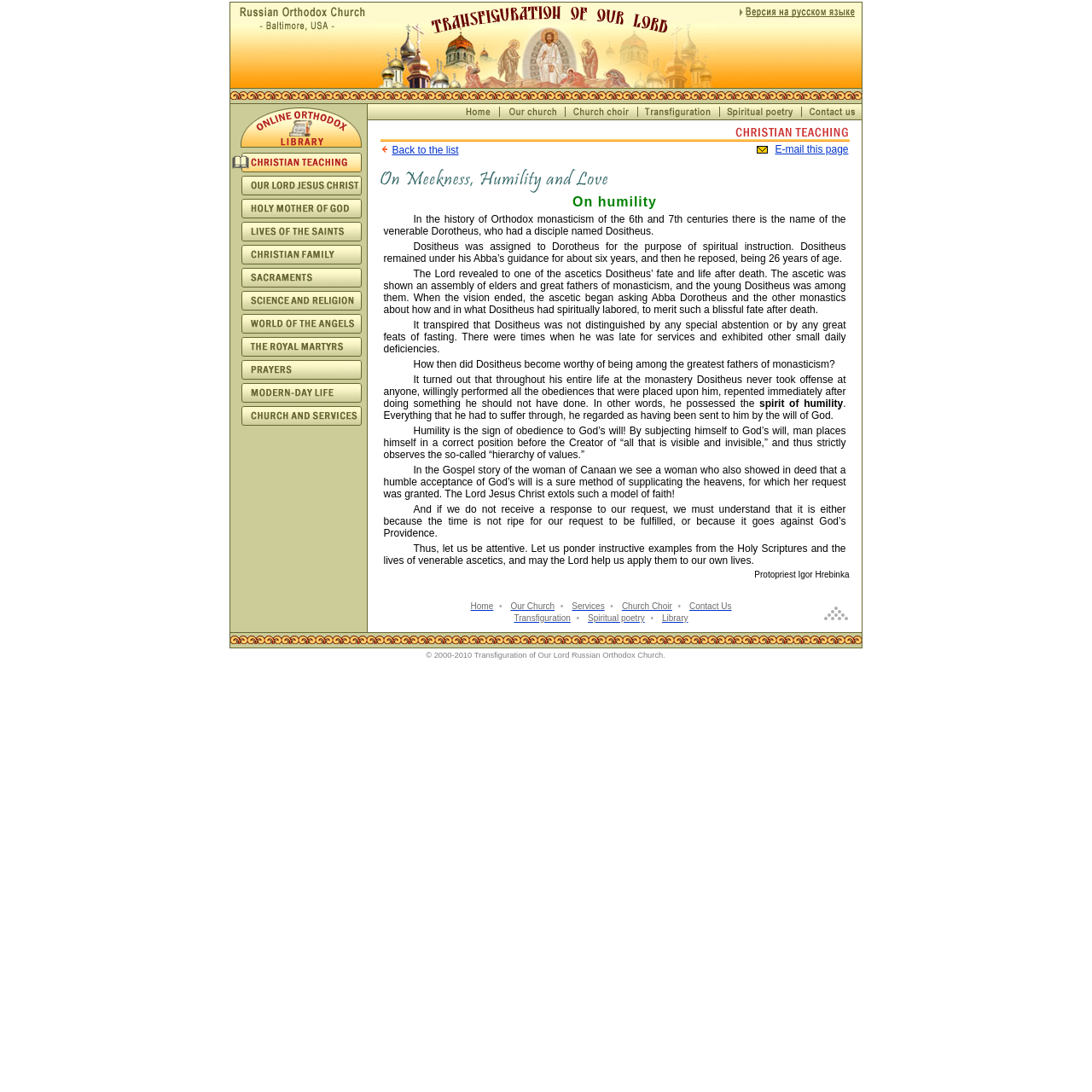Reply to the question below using a single word or brief phrase:
What is the category of 'Our Lord Jesus Christ'?

Christian Teaching